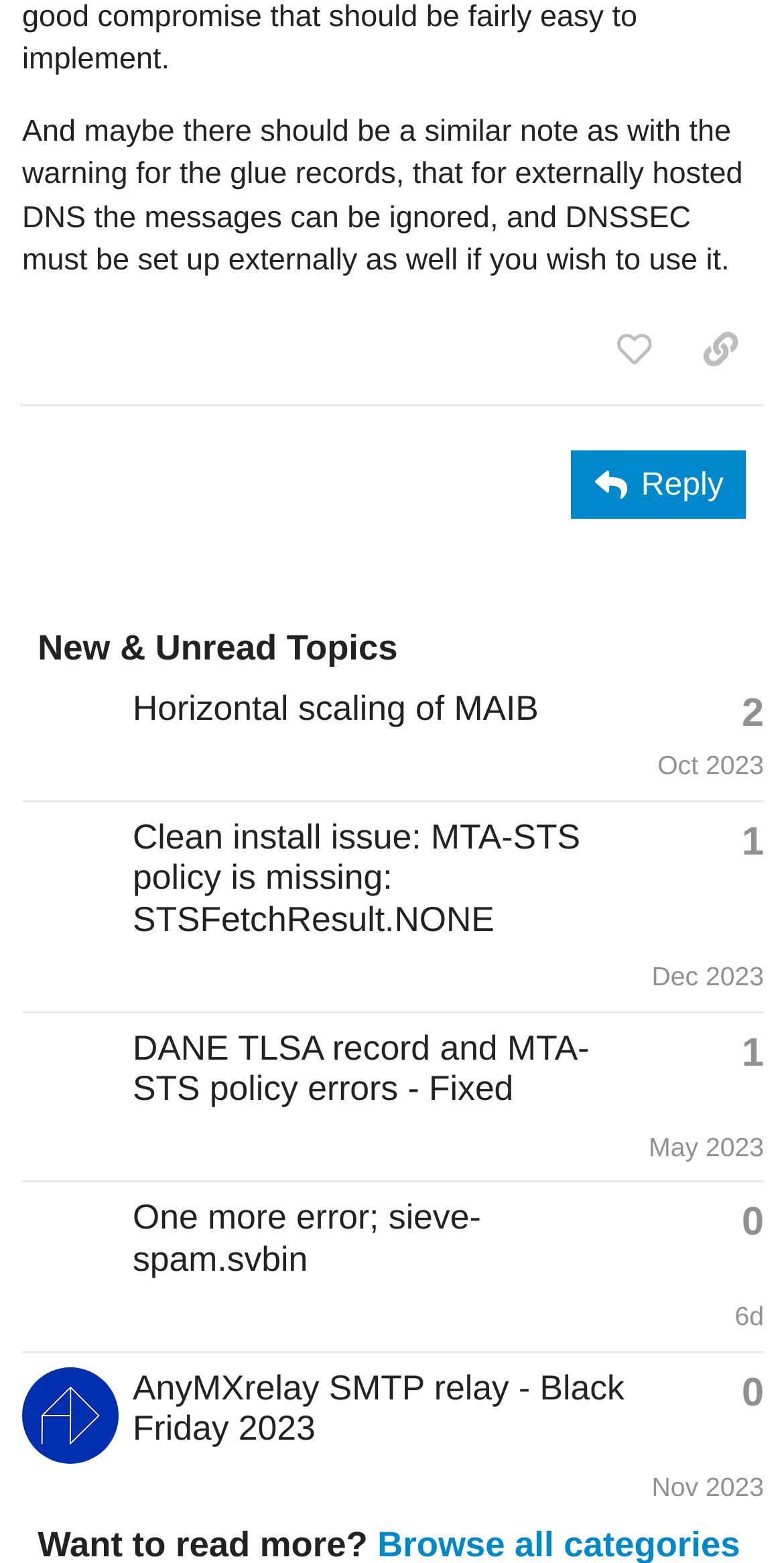Can you determine the bounding box coordinates of the area that needs to be clicked to fulfill the following instruction: "Copy a link to this post to clipboard"?

[0.864, 0.199, 0.974, 0.248]